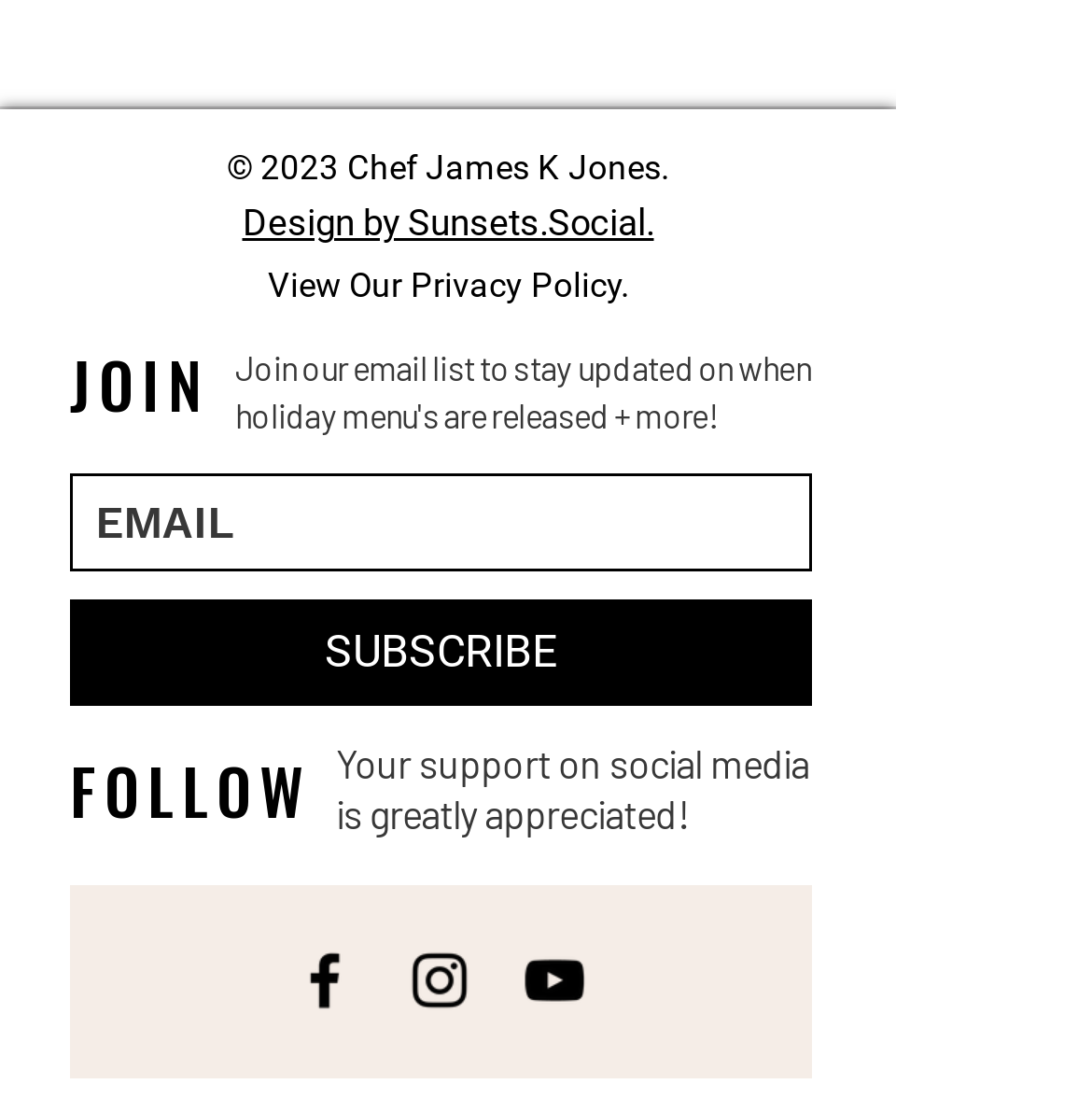Show the bounding box coordinates for the HTML element as described: "aria-label="EMAIL" name="email" placeholder="EMAIL"".

[0.064, 0.432, 0.744, 0.521]